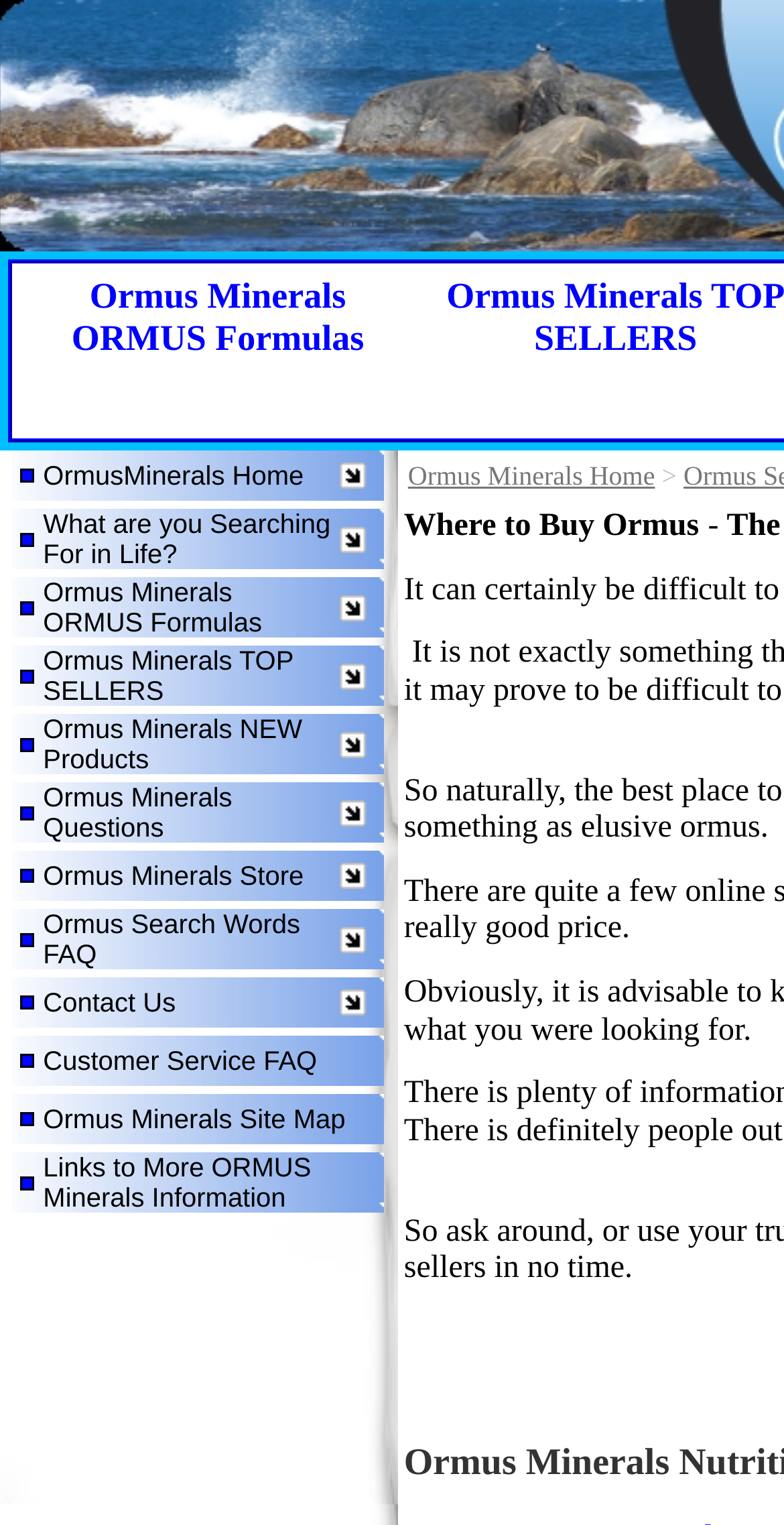What is the name of the company selling ORMUS formulas?
Please analyze the image and answer the question with as much detail as possible.

The question can be answered by looking at the table cells containing the text 'Ormus Minerals ORMUS Formulas' and 'Ormus Minerals Home', which suggests that the company selling ORMUS formulas is Ormus Minerals.